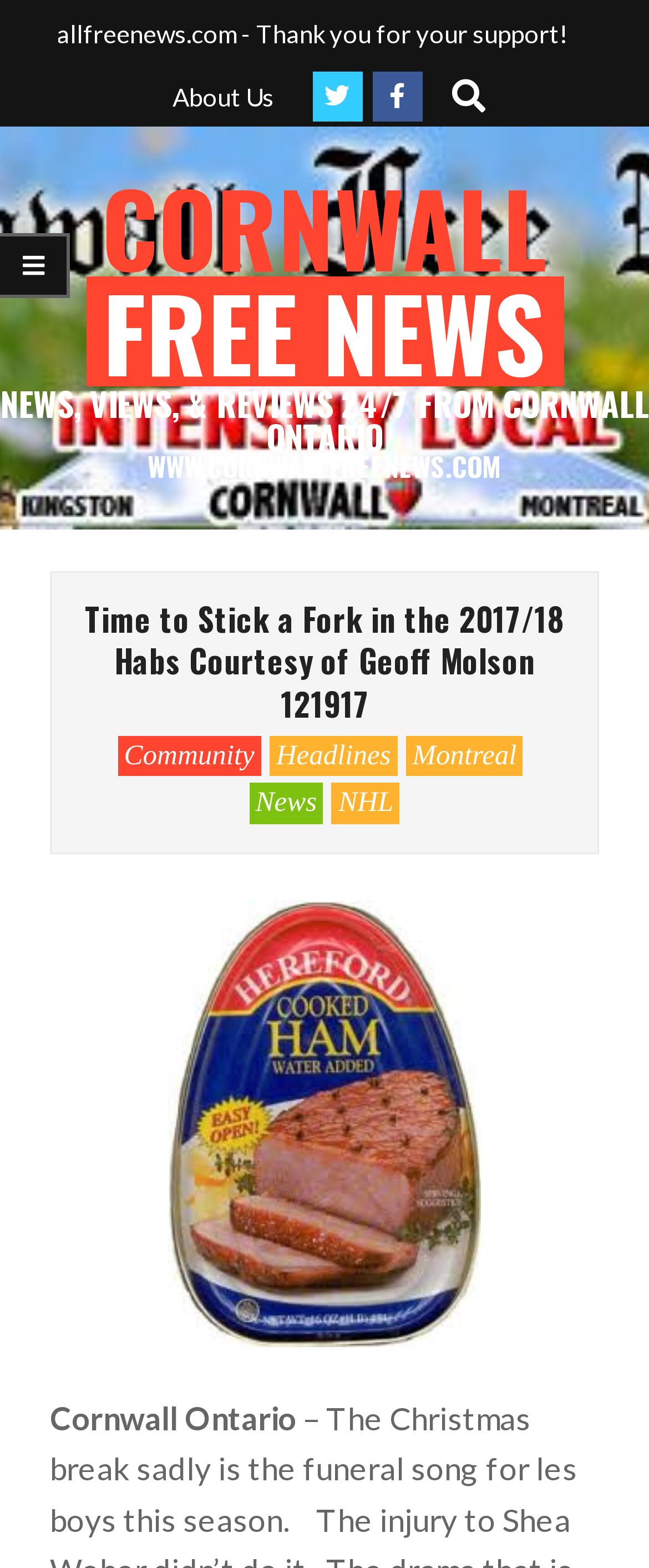Use a single word or phrase to respond to the question:
What is the category of the article?

NHL